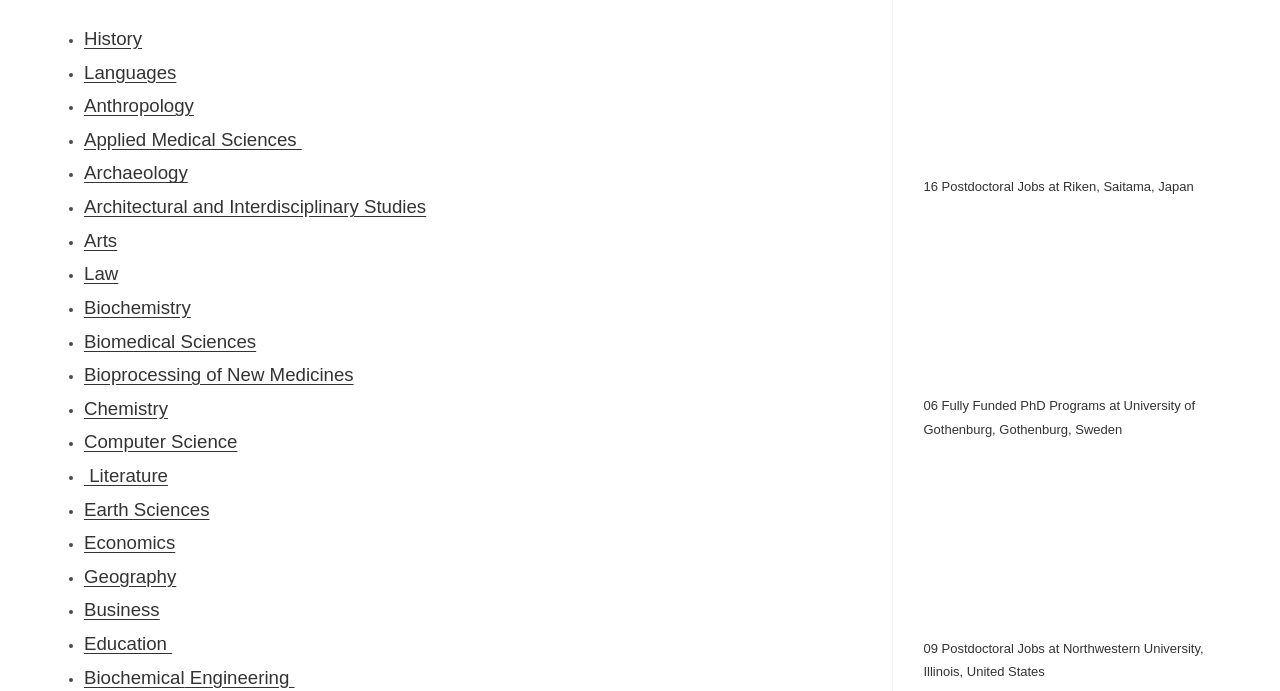How many universities are listed?
Please respond to the question thoroughly and include all relevant details.

There are three universities listed on the webpage, which are RIKEN, Japan, University of Gothenburg, Sweden, and Northwestern University, Illinois, United States. These universities are listed as links with corresponding images.